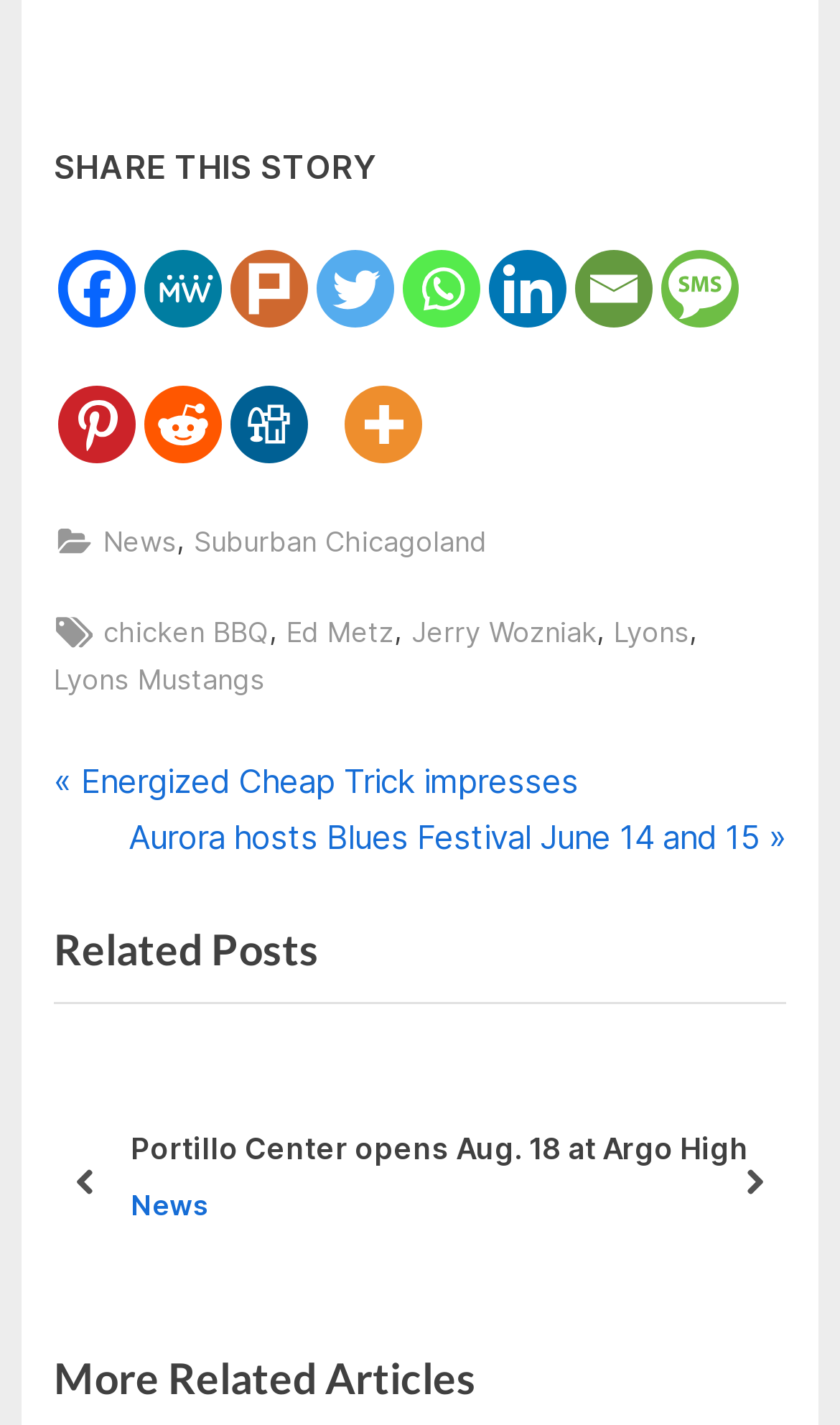Specify the bounding box coordinates of the region I need to click to perform the following instruction: "Share this story on Facebook". The coordinates must be four float numbers in the range of 0 to 1, i.e., [left, top, right, bottom].

[0.069, 0.141, 0.162, 0.23]